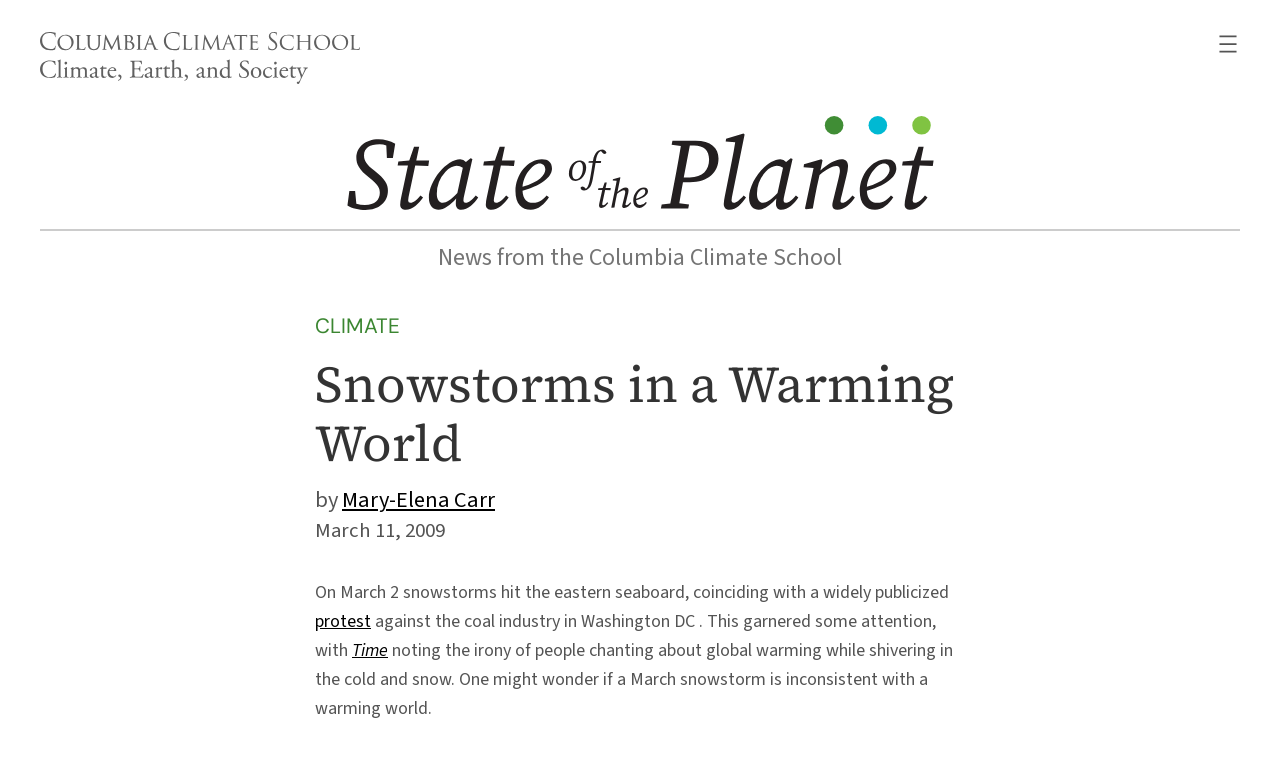Respond to the question below with a single word or phrase:
Who is the author of the article?

Mary-Elena Carr